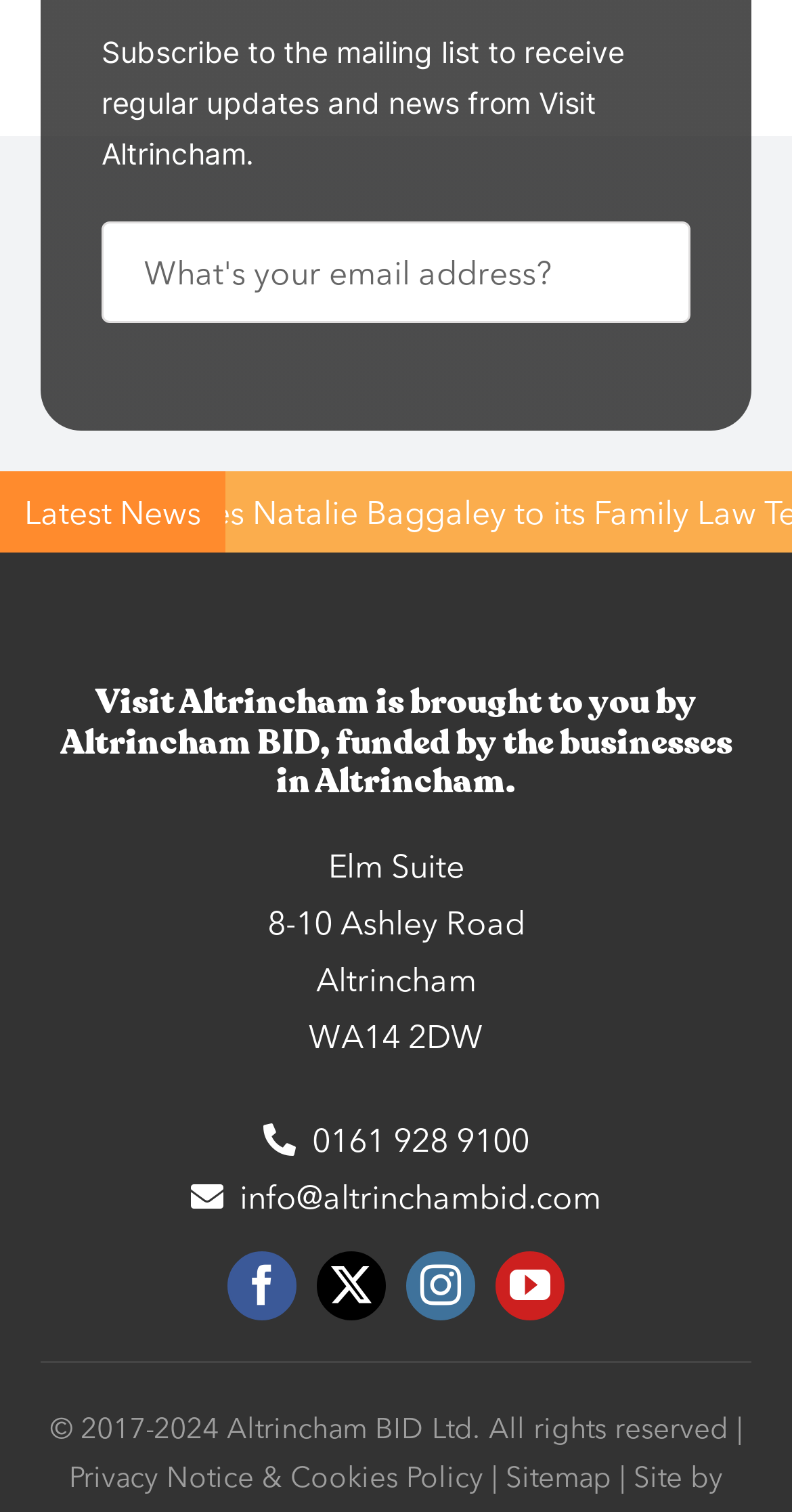Pinpoint the bounding box coordinates of the clickable element to carry out the following instruction: "View Privacy Notice & Cookies Policy."

[0.087, 0.965, 0.61, 0.989]